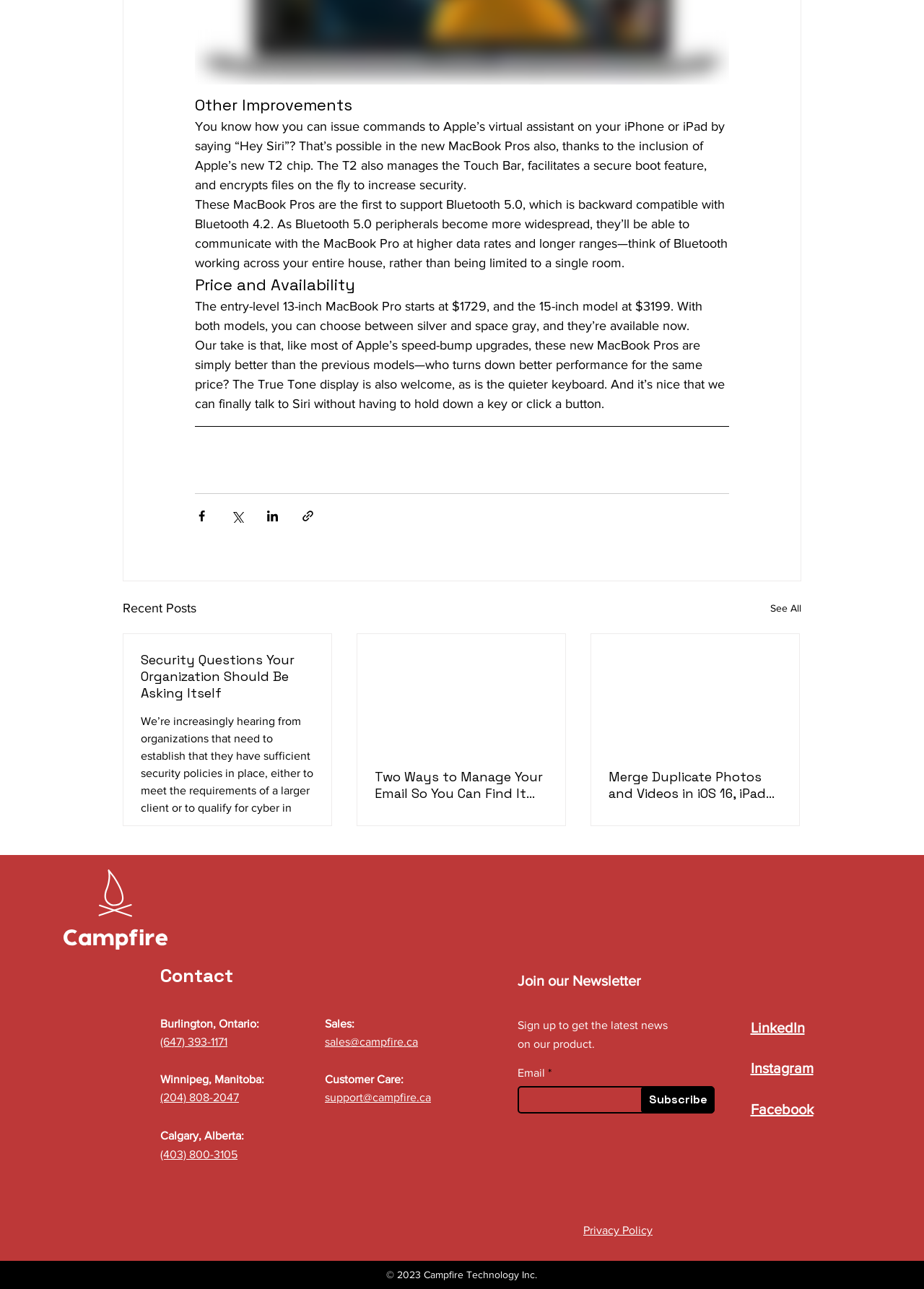Identify the bounding box coordinates necessary to click and complete the given instruction: "Contact us via phone in Burlington, Ontario".

[0.173, 0.803, 0.246, 0.813]